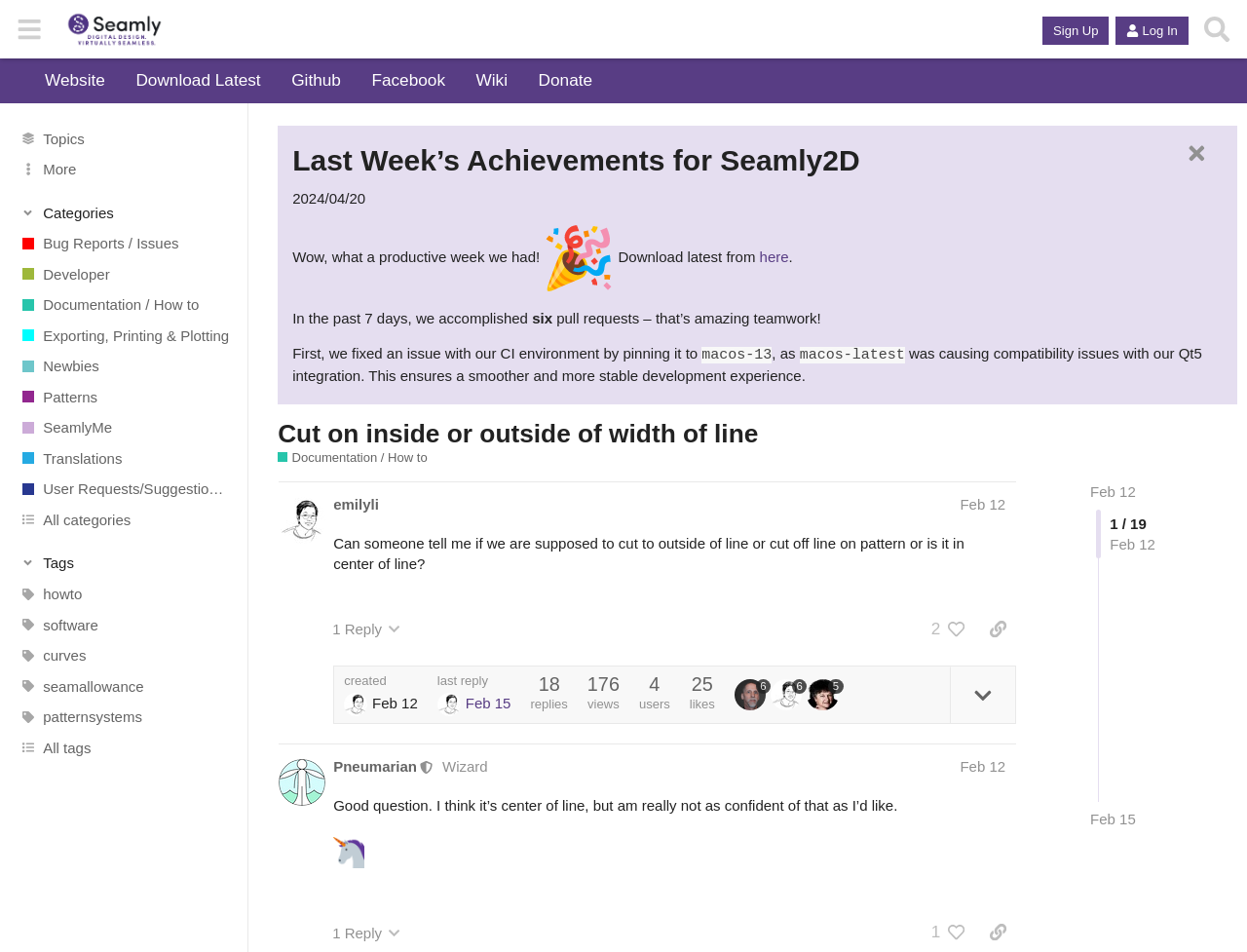Please determine the bounding box coordinates for the element that should be clicked to follow these instructions: "Click on the 'here' link to download the latest version".

[0.609, 0.261, 0.633, 0.278]